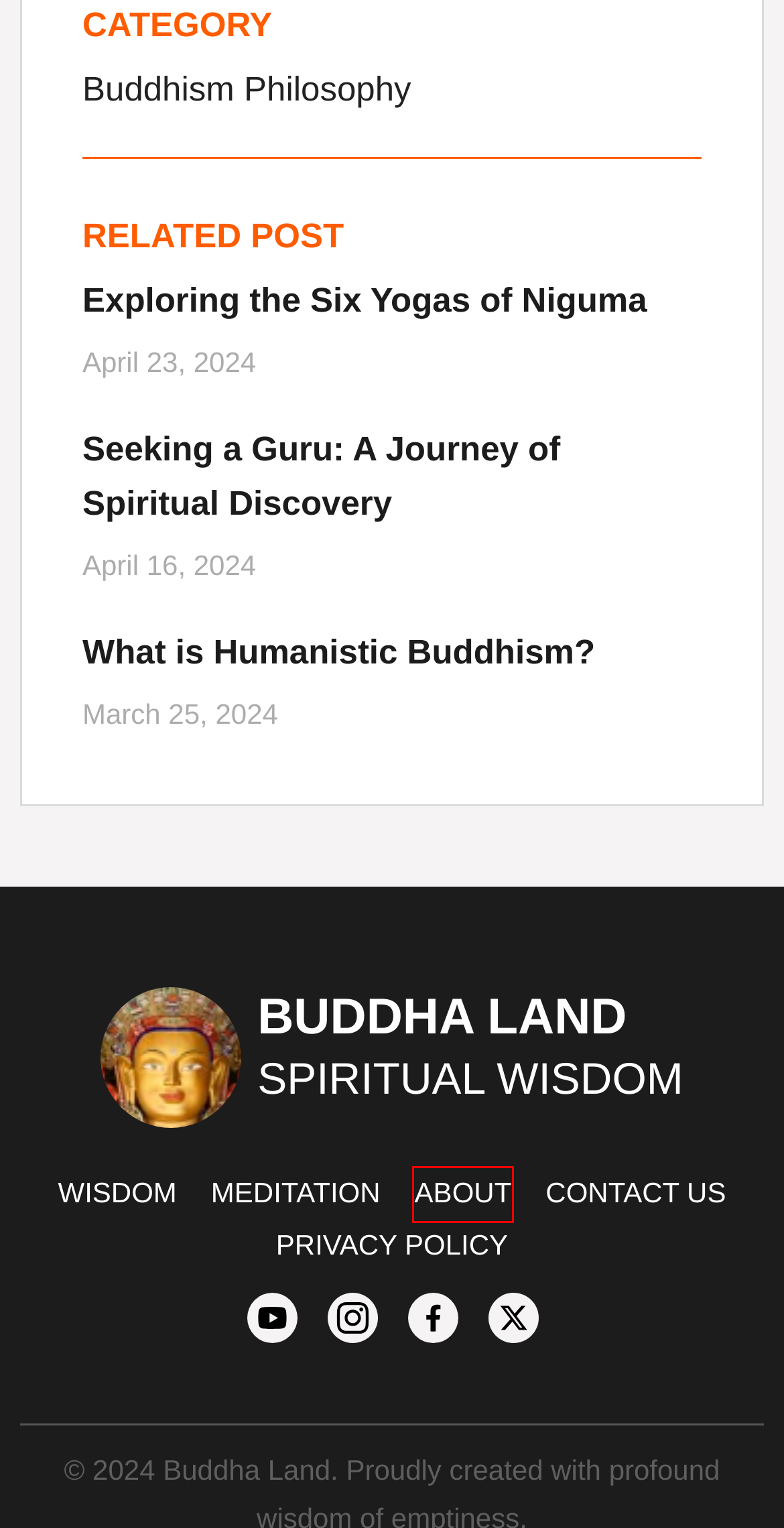Review the screenshot of a webpage that includes a red bounding box. Choose the webpage description that best matches the new webpage displayed after clicking the element within the bounding box. Here are the candidates:
A. About - Buddha Land
B. Seeking a Guru: A Journey of Spiritual Discovery - Buddha Land
C. Culture Archives - Buddha Land
D. My Meditation Marathon | Meditation Journal & Workbook
E. Exploring the Six Yogas of Niguma - Buddha Land
F. What is Humanistic Buddhism? - Buddha Land
G. Spirituality | Buddha Land
H. Contact us - Buddha Land

A